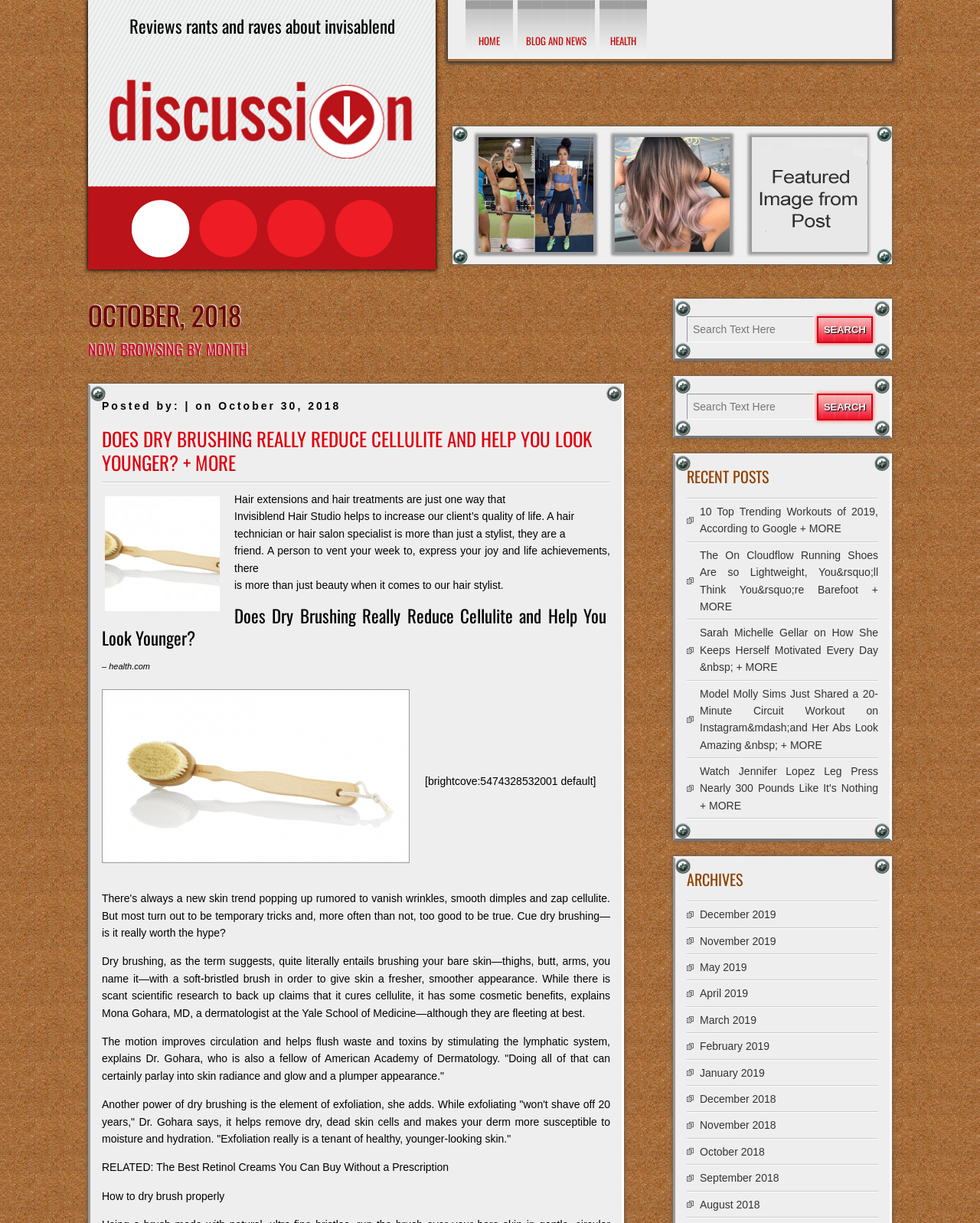How many months are listed in the archives?
Answer the question with detailed information derived from the image.

I counted the number of links under the 'ARCHIVES' heading, which represent different months, and found 12 in total.